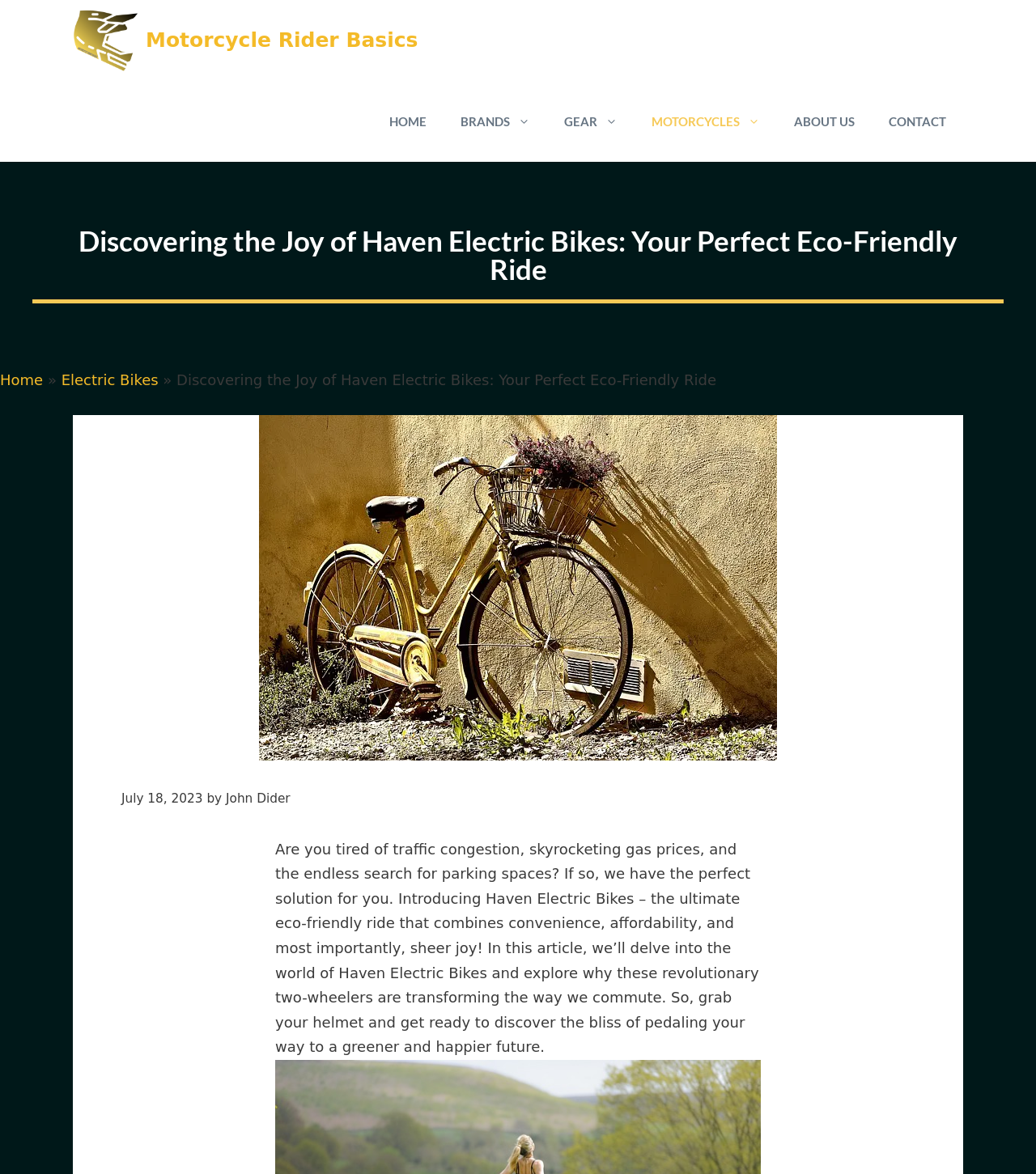Please identify the bounding box coordinates of the area that needs to be clicked to fulfill the following instruction: "Go to 'News & Announcements'."

None